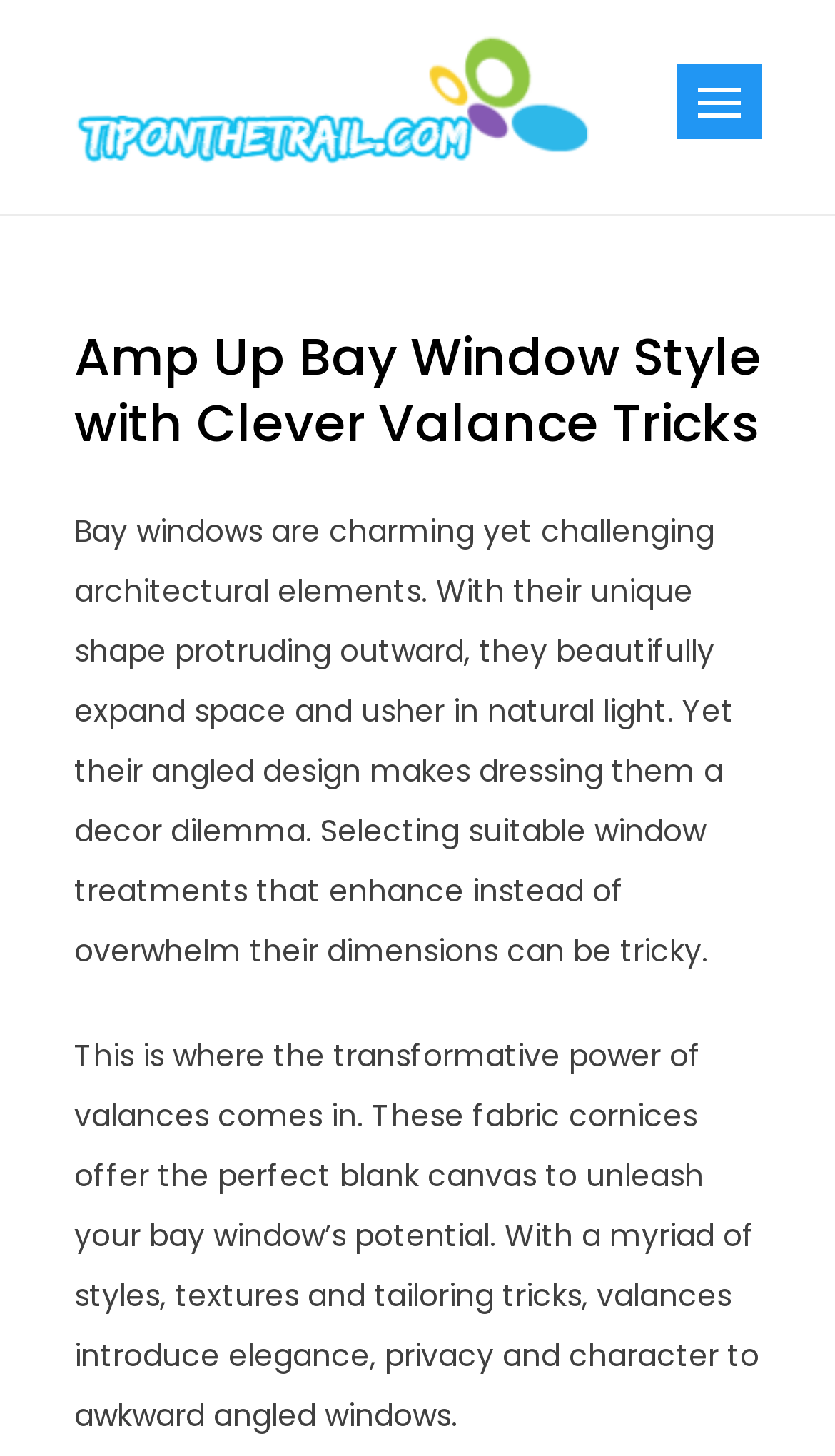Extract the main title from the webpage.

Amp Up Bay Window Style with Clever Valance Tricks